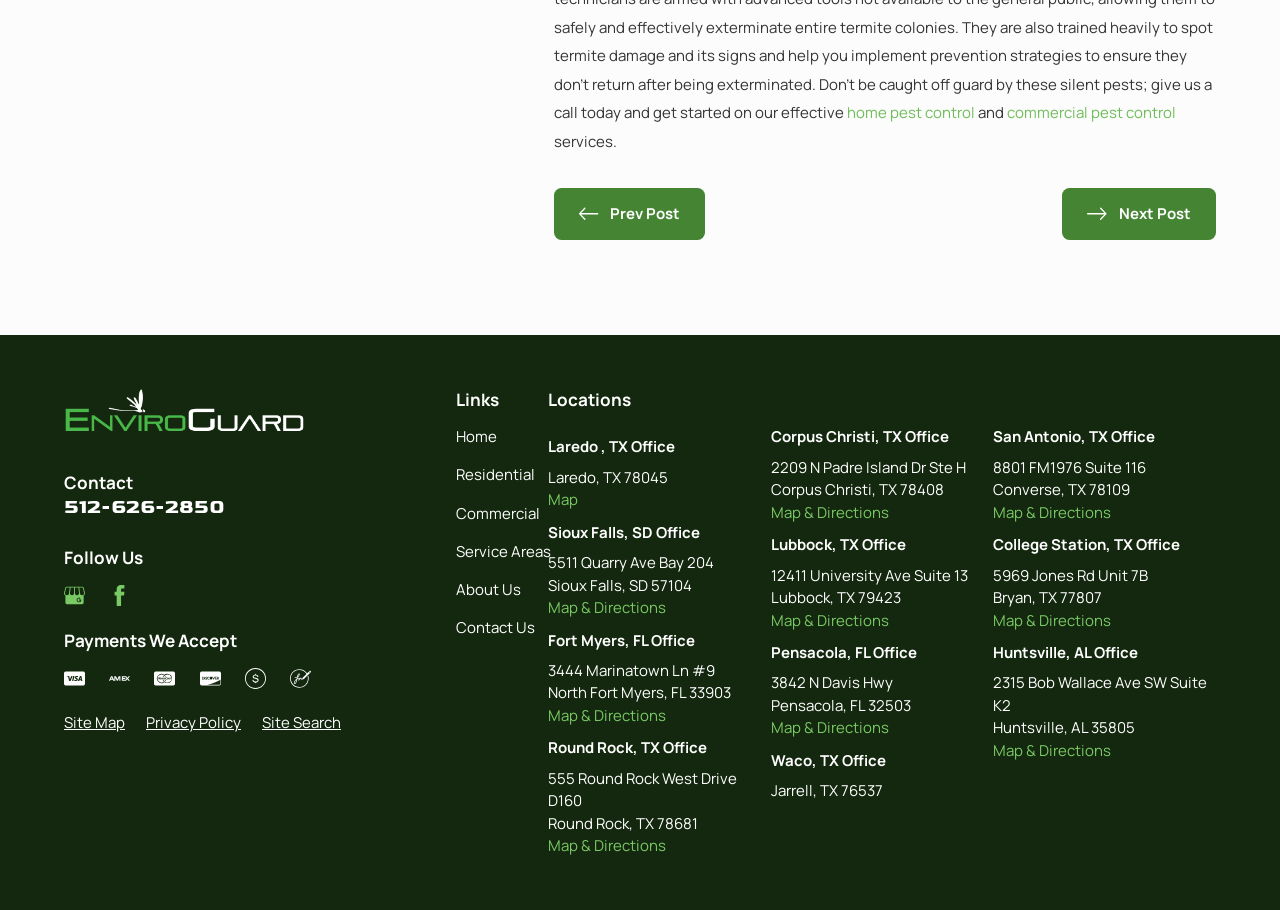Find the bounding box coordinates for the area you need to click to carry out the instruction: "Click on 'Map' link". The coordinates should be four float numbers between 0 and 1, indicated as [left, top, right, bottom].

[0.428, 0.538, 0.452, 0.561]